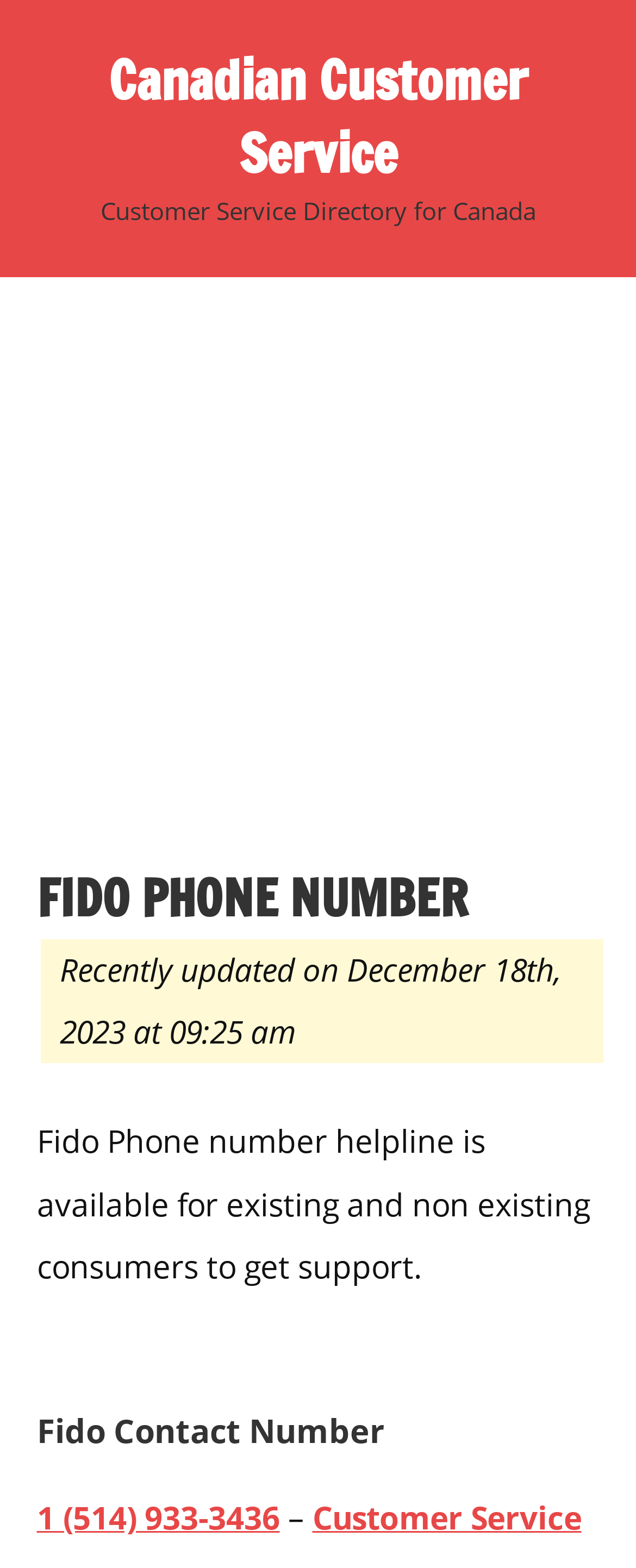Locate the UI element described by Customer Service in the provided webpage screenshot. Return the bounding box coordinates in the format (top-left x, top-left y, bottom-right x, bottom-right y), ensuring all values are between 0 and 1.

[0.491, 0.954, 0.914, 0.982]